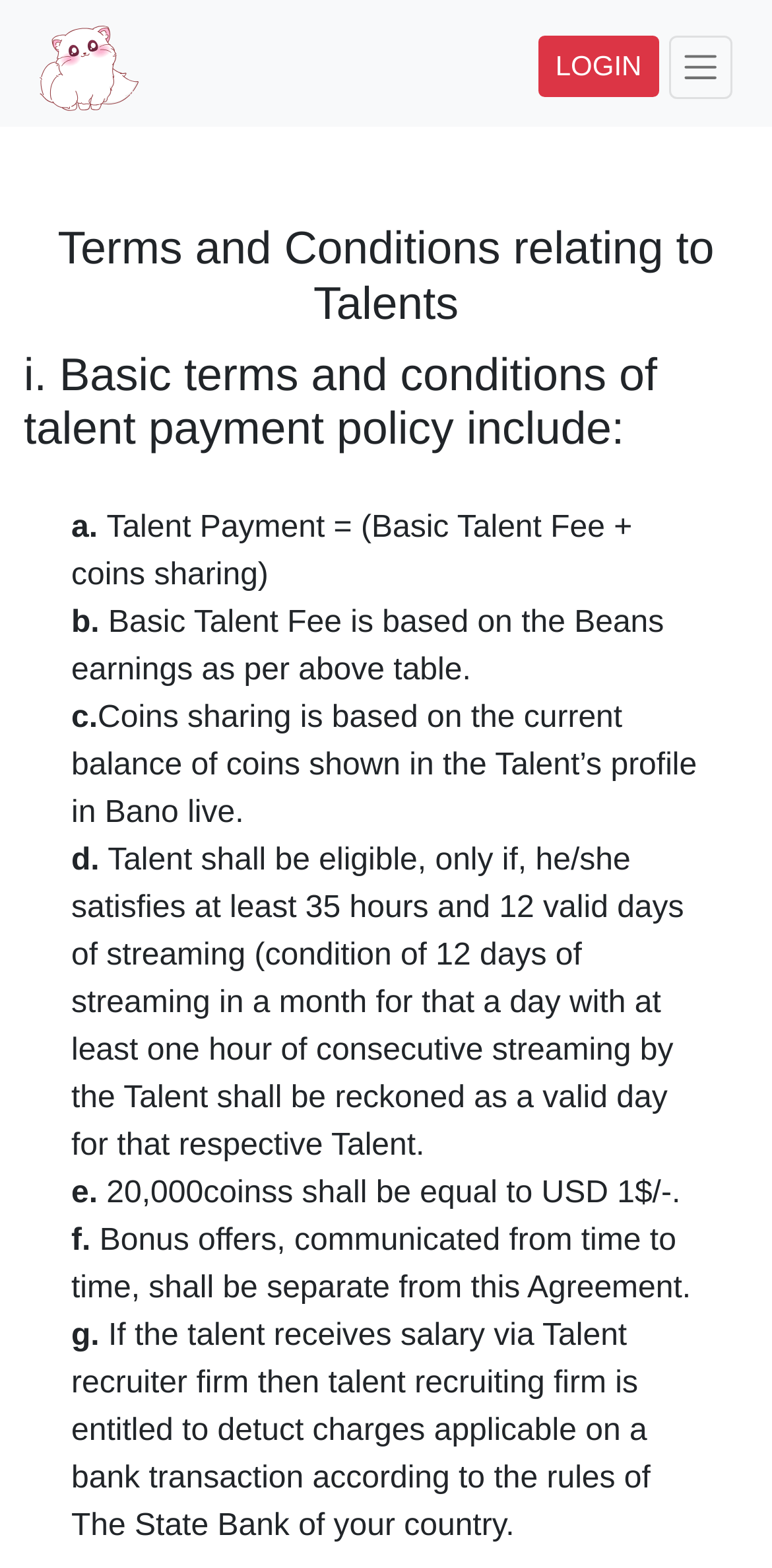What is the purpose of the 'LOGIN' link?
Provide a fully detailed and comprehensive answer to the question.

The 'LOGIN' link is located at the top right corner of the webpage, indicating that it is a crucial element for users to access their accounts. Its purpose is to allow users to log in to the platform, likely to access their profiles, streaming features, and other functionalities.